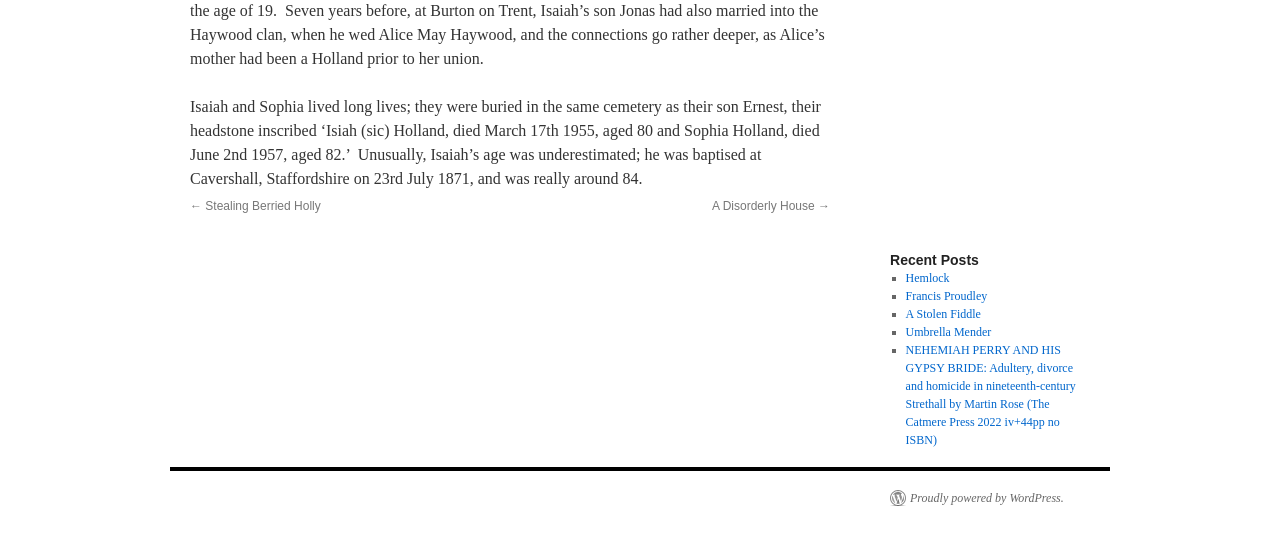Show the bounding box coordinates of the region that should be clicked to follow the instruction: "visit WordPress homepage."

[0.695, 0.9, 0.831, 0.929]